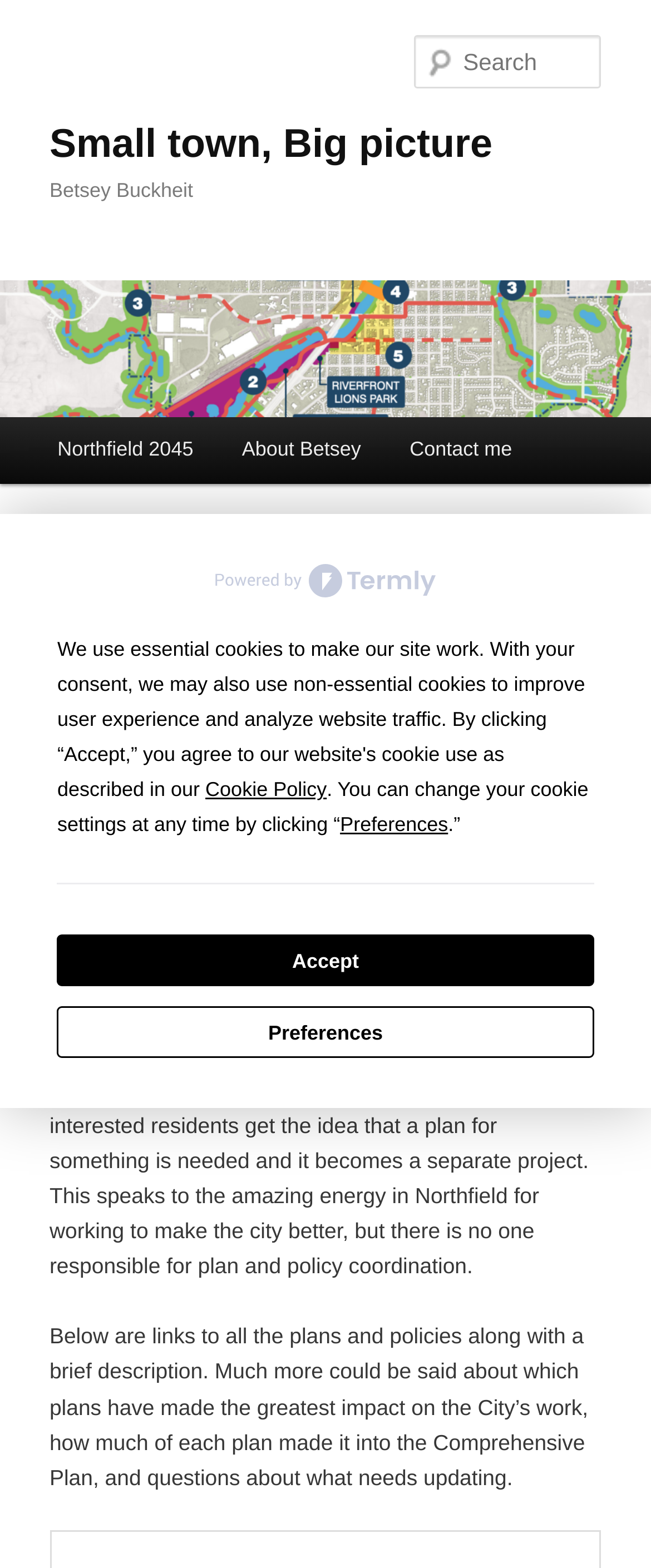Determine the bounding box coordinates for the clickable element required to fulfill the instruction: "View all plans and policies". Provide the coordinates as four float numbers between 0 and 1, i.e., [left, top, right, bottom].

[0.076, 0.462, 0.665, 0.478]